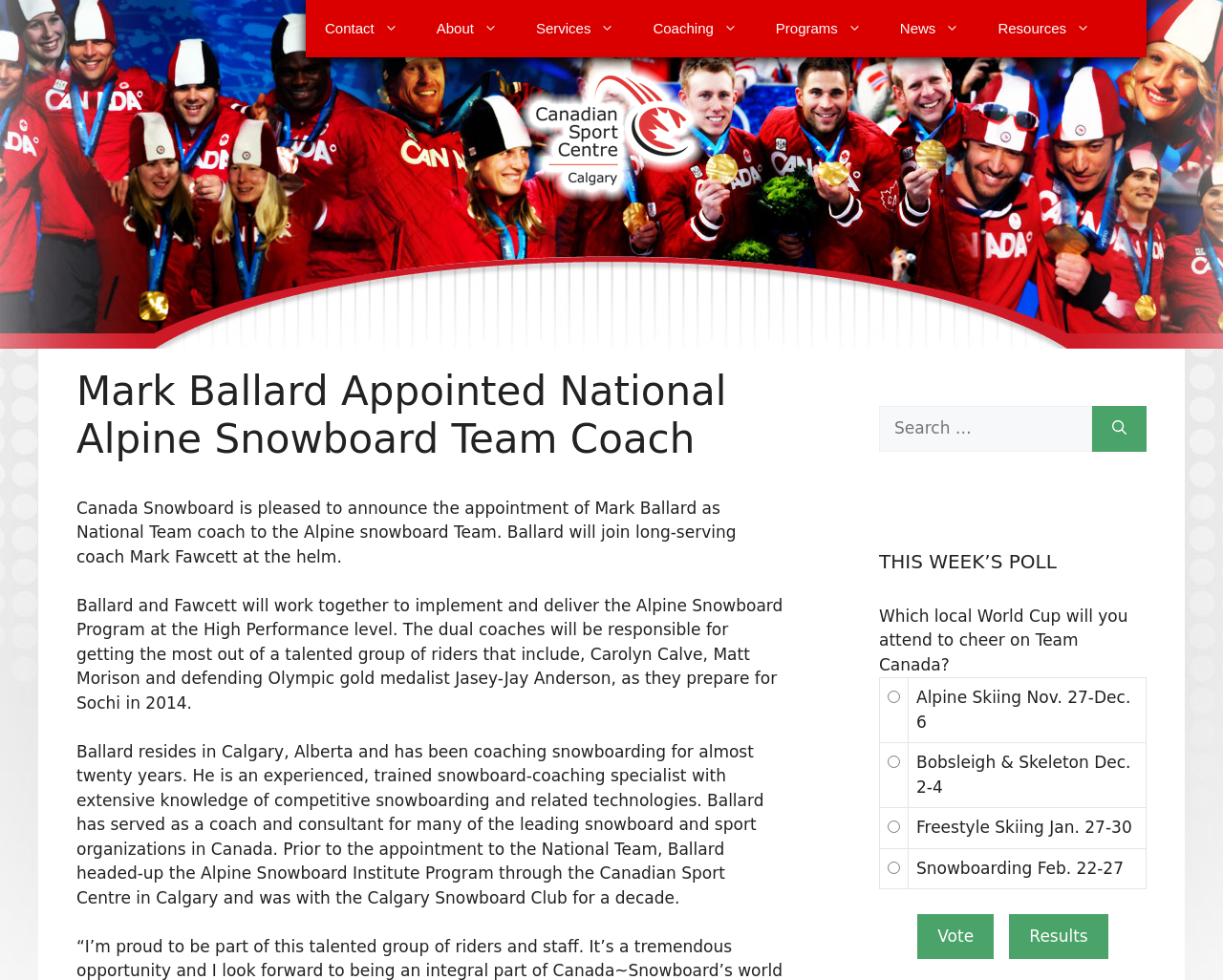What is the purpose of the search box?
Answer the question based on the image using a single word or a brief phrase.

To search for something